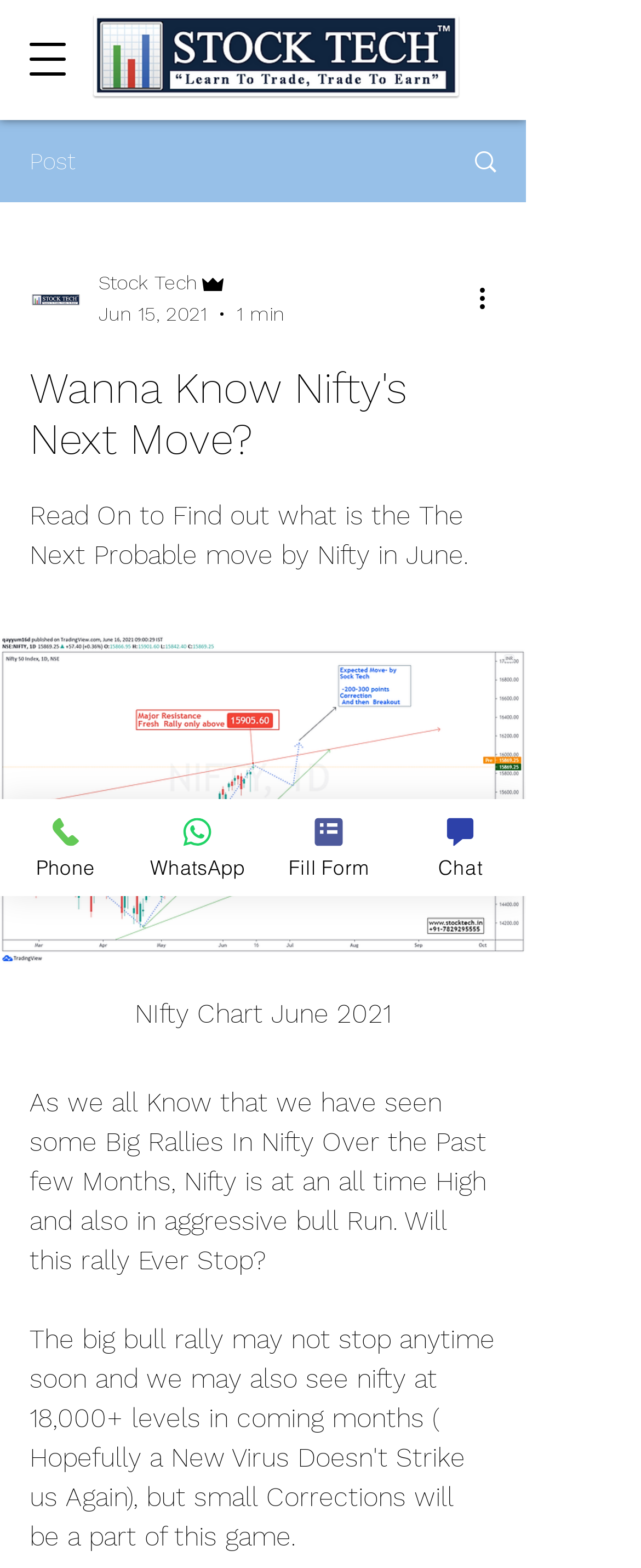Please identify the bounding box coordinates of the element on the webpage that should be clicked to follow this instruction: "View writer's profile". The bounding box coordinates should be given as four float numbers between 0 and 1, formatted as [left, top, right, bottom].

[0.046, 0.173, 0.128, 0.207]